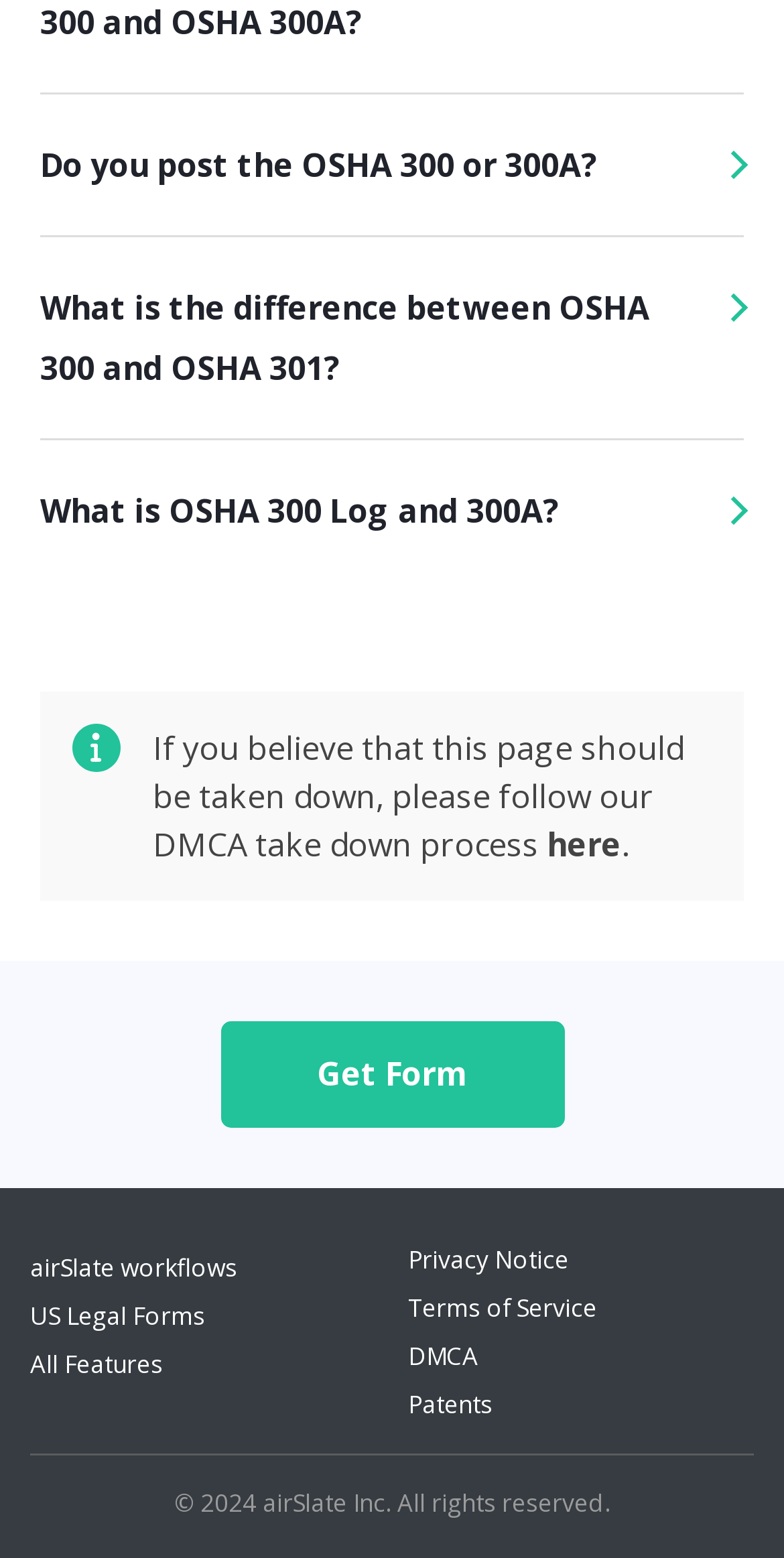What is the purpose of the DMCA link?
Please respond to the question with a detailed and thorough explanation.

The DMCA link is located near the bottom of the webpage, and based on its context and the surrounding text 'If you believe that this page should be taken down, please follow our DMCA take down process', I infer that the purpose of the DMCA link is to allow users to report copyright infringement or request the removal of copyrighted content.